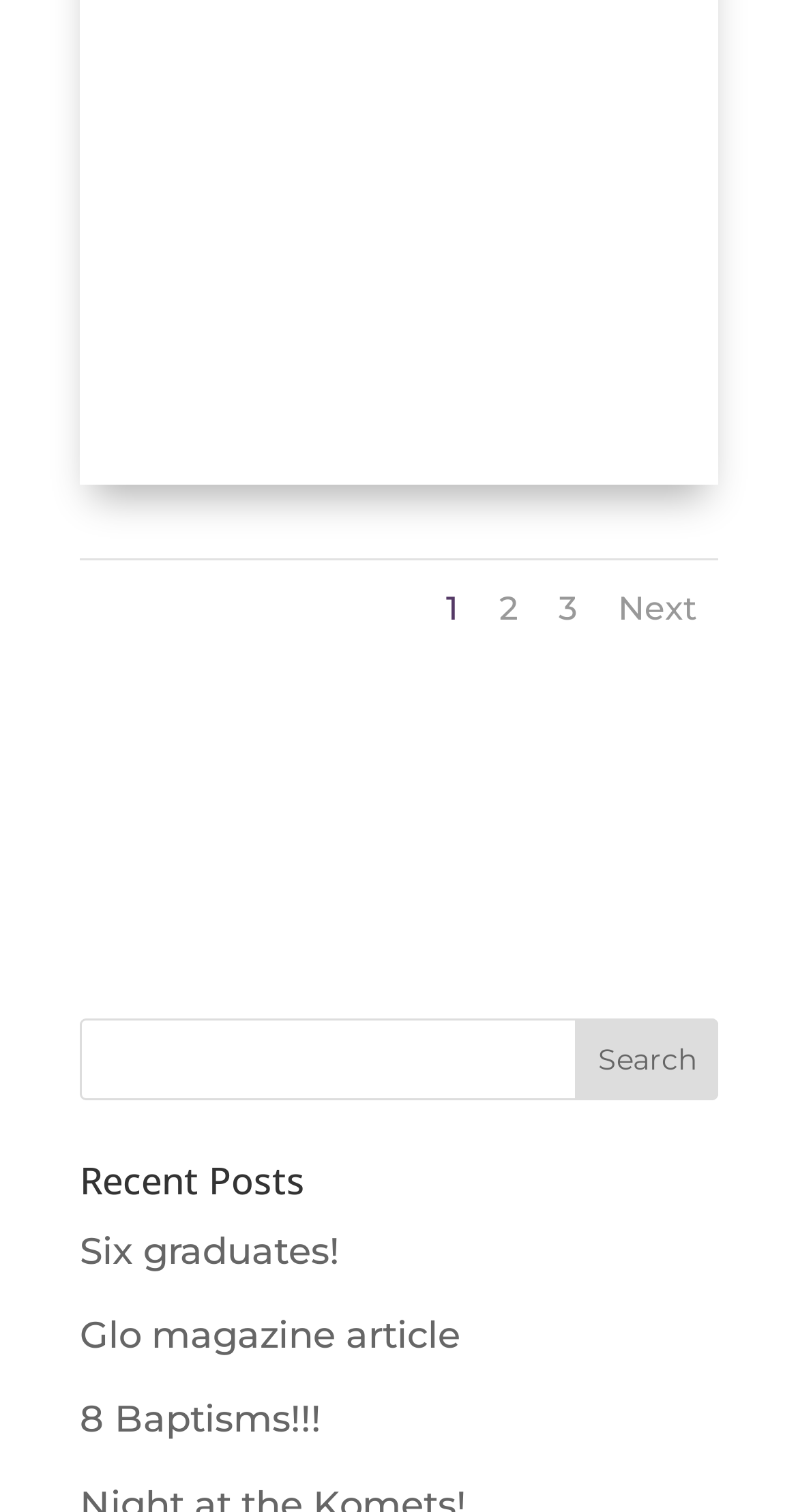Utilize the details in the image to give a detailed response to the question: How many links are there in the Recent Posts section?

I counted the number of links in the Recent Posts section, which are 'Six graduates!', 'Glo magazine article', and '8 Baptisms!!!', totaling 3 links.